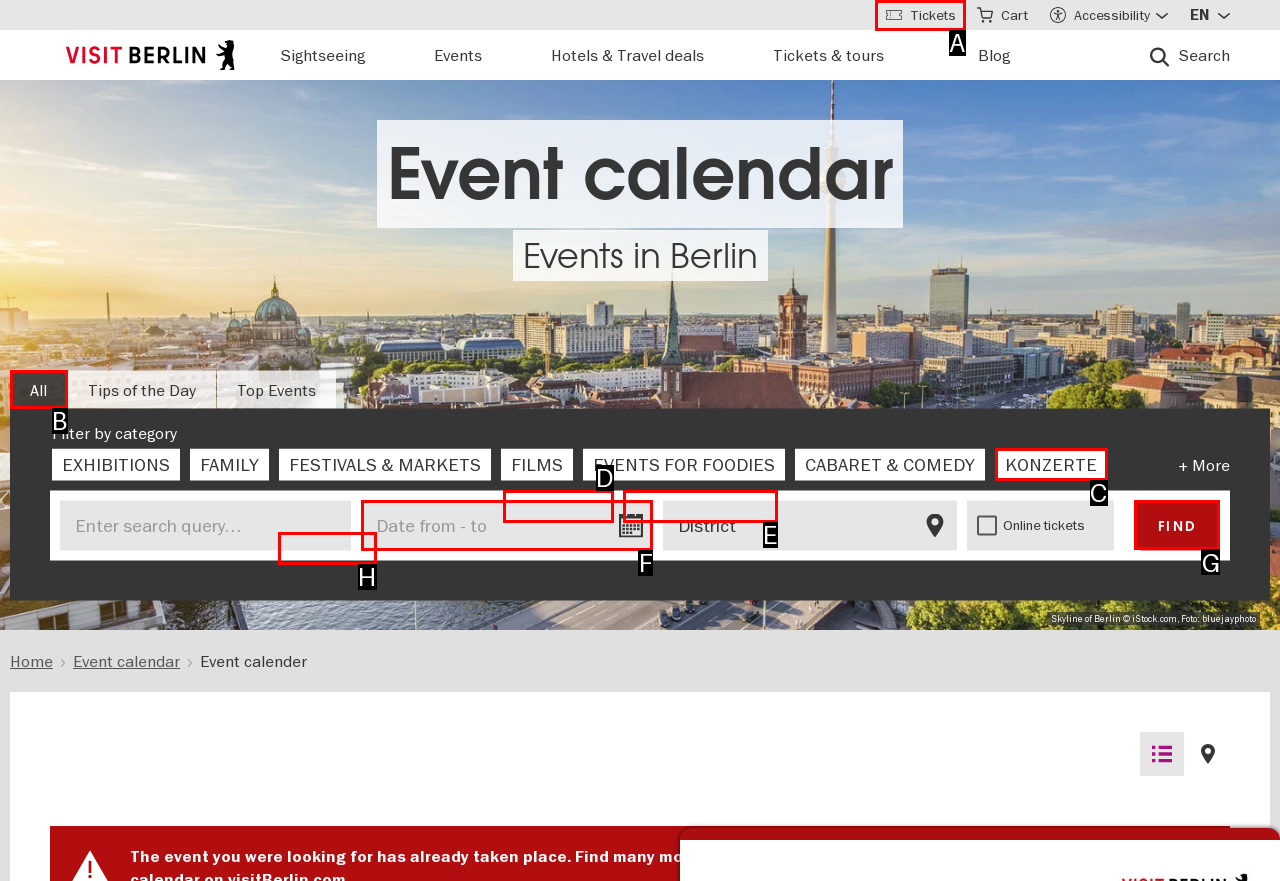Identify the HTML element to click to fulfill this task: Find events
Answer with the letter from the given choices.

G